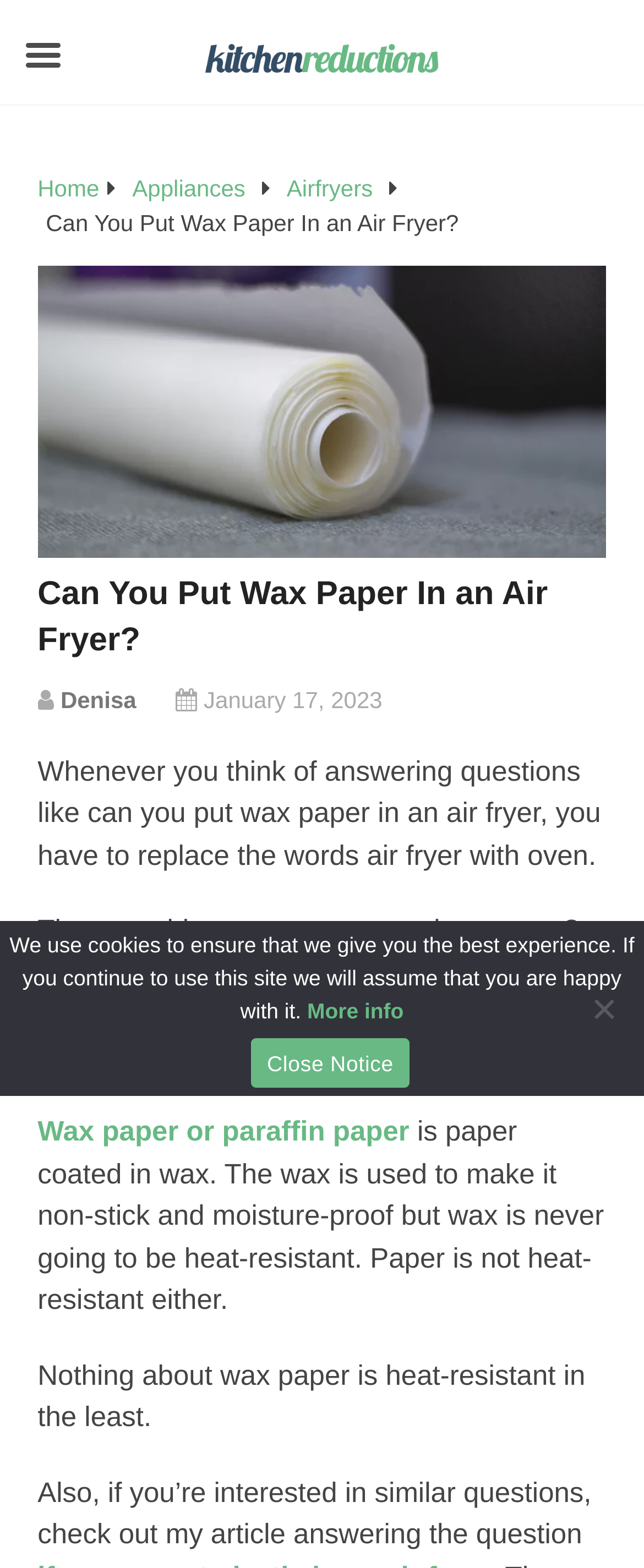Is wax paper heat-resistant?
Please give a well-detailed answer to the question.

The article states that wax paper is not heat-resistant, as mentioned in the sentence 'Nothing about wax paper is heat-resistant in the least.'